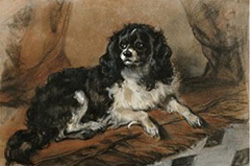Describe the scene in the image with detailed observations.

The image features a beautifully rendered painting of a dog, likely a Cavalier King Charles Spaniel, characterized by its distinctive coat of black and white fur. The dog is depicted reclining on a textured surface, with a softly muted background that enhances its elegant form. The artwork captures the dog's expressive gaze and relaxed posture, embodying a sense of calm and grace. The style reflects the charm of 19th-century animal paintings, evoking the period's affinity for portraying pets as beloved companions. This specific piece, created in 1836, exemplifies the skill and artistry of Edwin Henry Landseer, known for his ability to convey the personality and spirit of animals through his work.